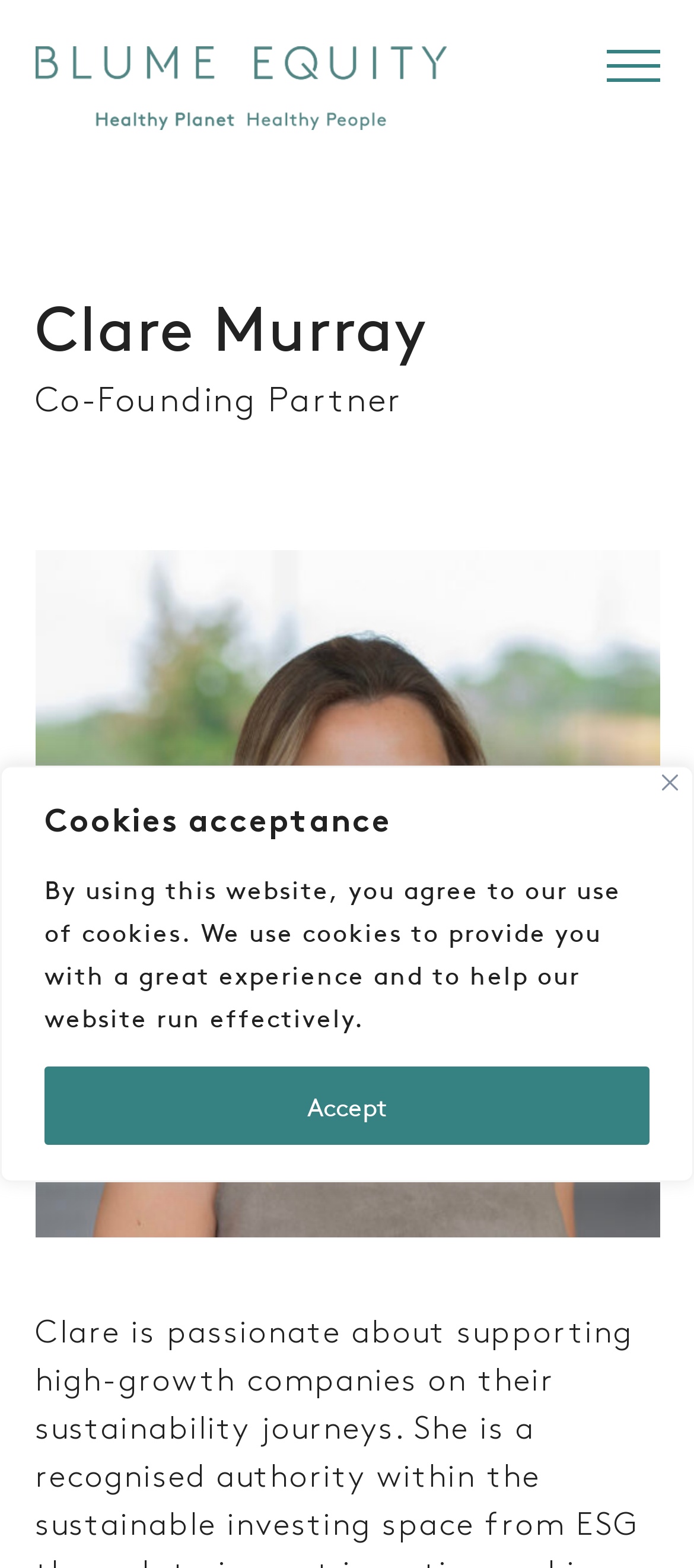What is the description of the image below Clare Murray's name?
Based on the visual, give a brief answer using one word or a short phrase.

Clare Muray Blume Equity